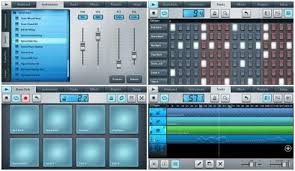What is the purpose of the step sequencer?
Examine the webpage screenshot and provide an in-depth answer to the question.

The caption describes the step sequencer as an essential tool for quickly programming beats and rhythms, indicating its primary function in the music production process.